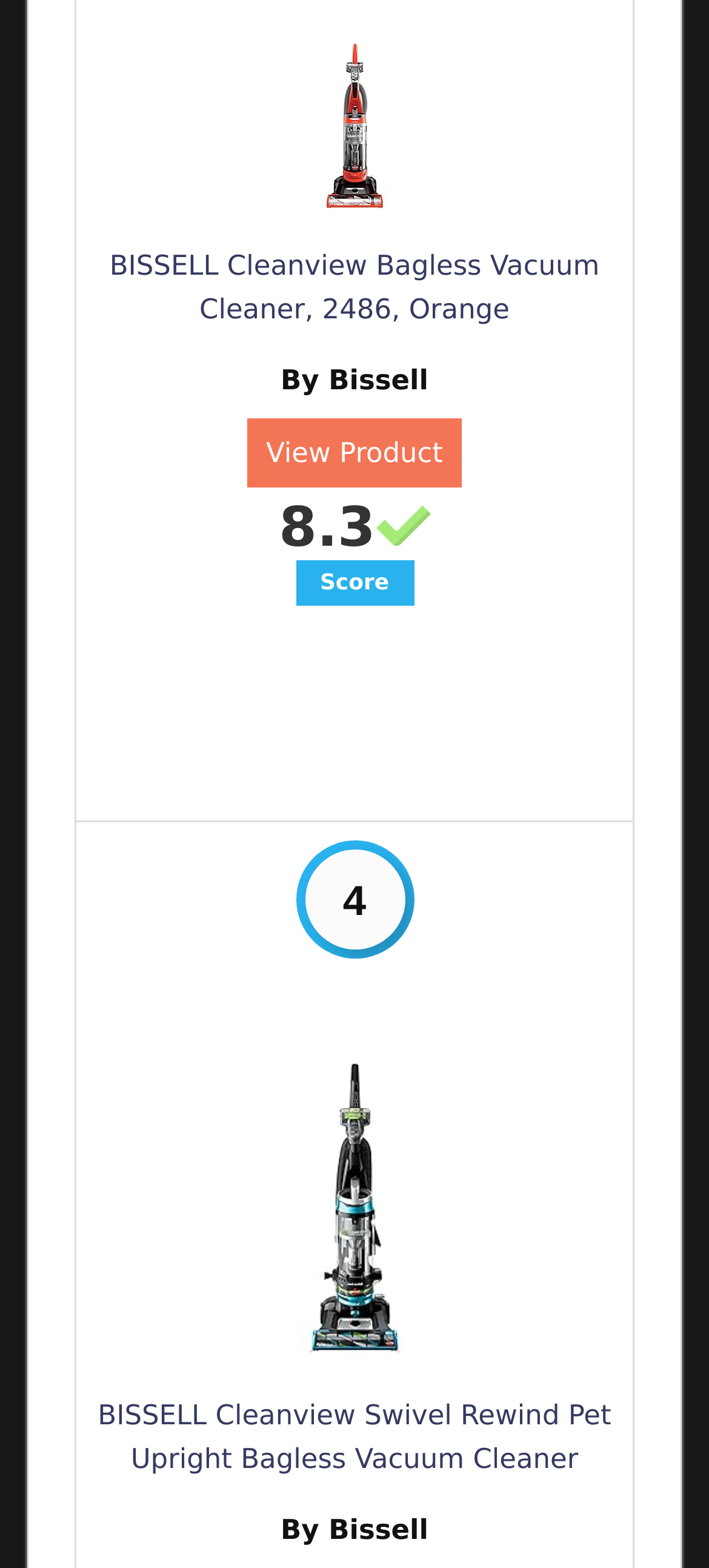Please identify the bounding box coordinates of the element's region that should be clicked to execute the following instruction: "Check product score". The bounding box coordinates must be four float numbers between 0 and 1, i.e., [left, top, right, bottom].

[0.393, 0.317, 0.53, 0.357]